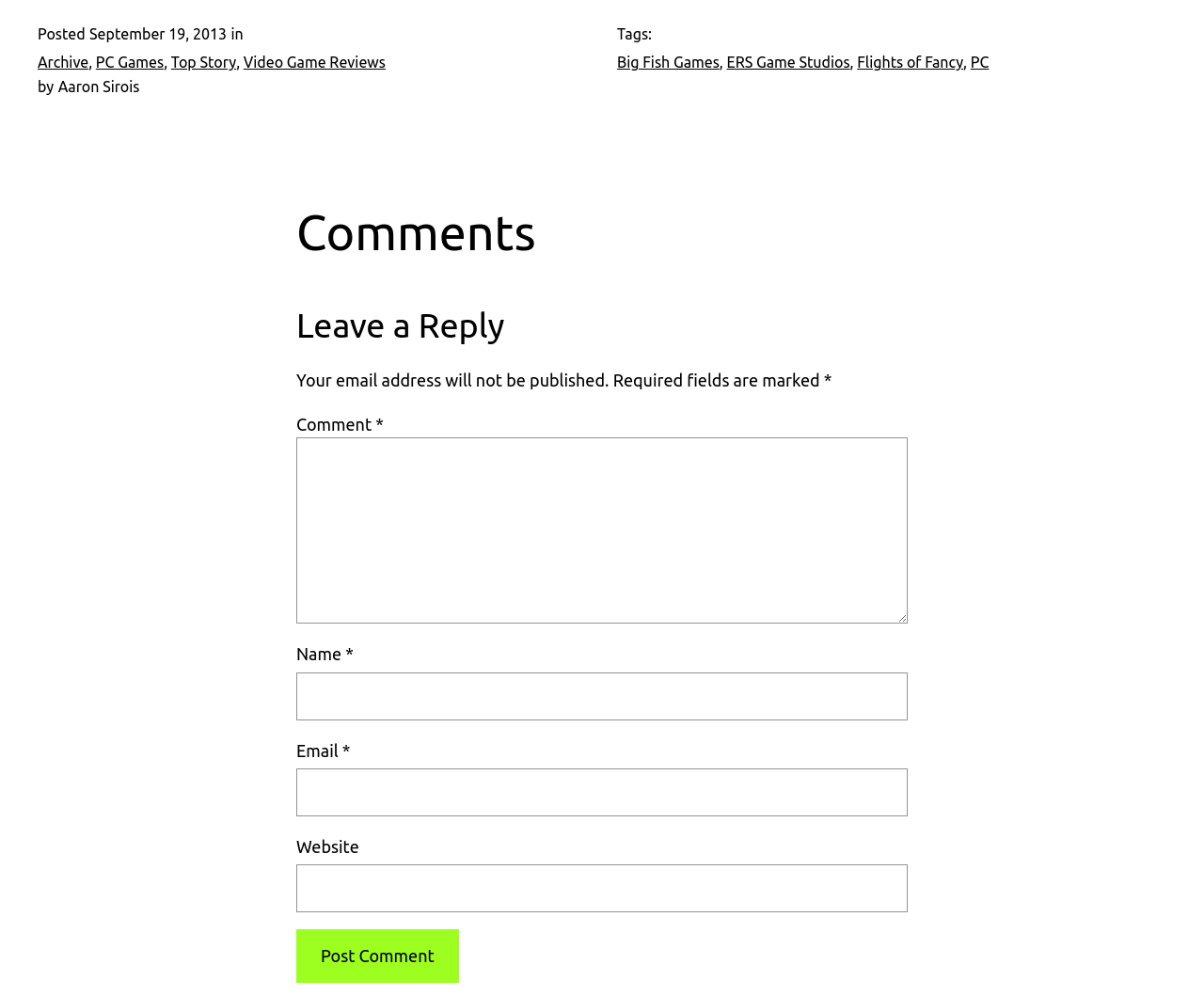Using the description: "parent_node: Comment * name="comment"", identify the bounding box of the corresponding UI element in the screenshot.

[0.246, 0.439, 0.754, 0.626]